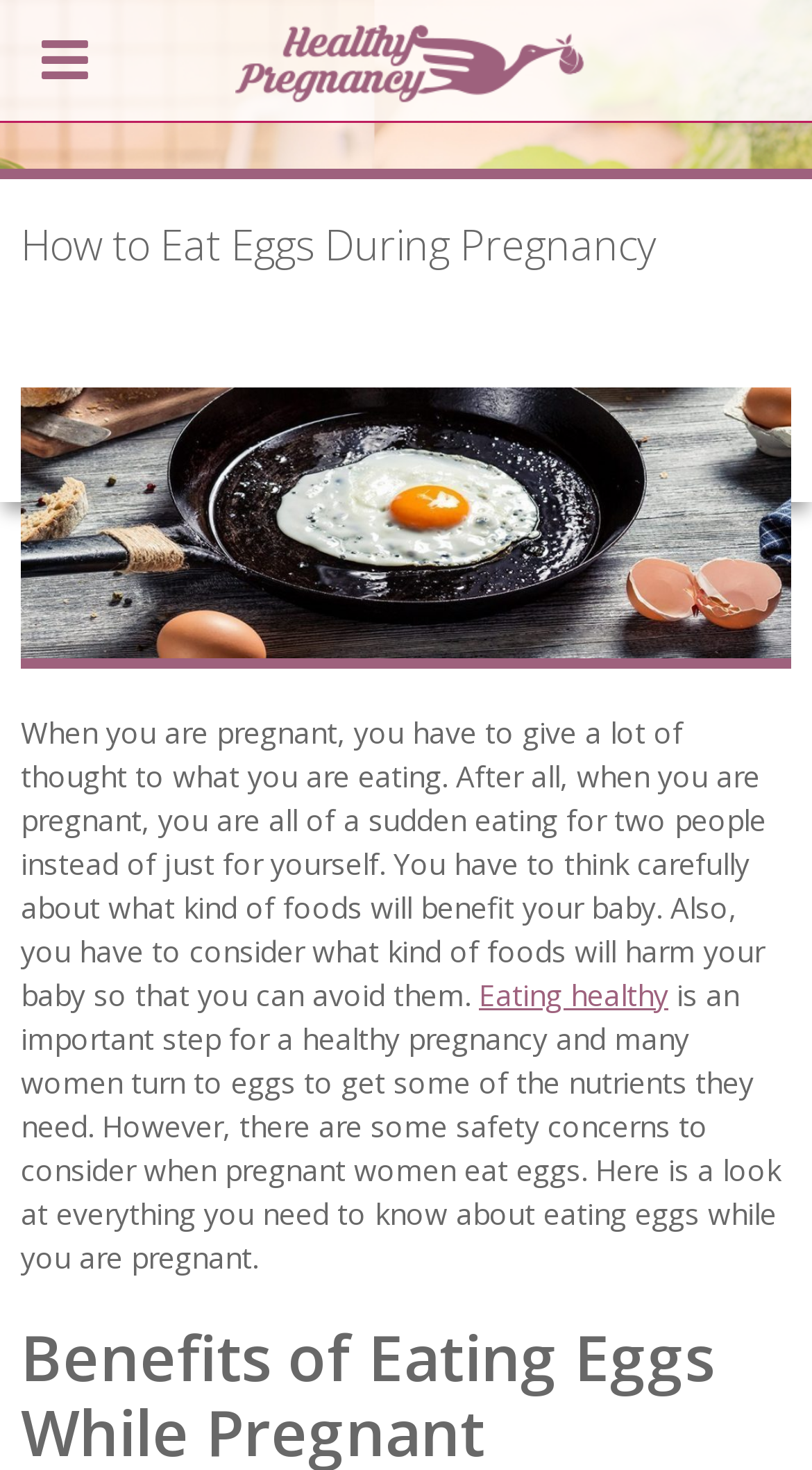From the image, can you give a detailed response to the question below:
What is the main topic of this webpage?

Based on the header and the content of the webpage, it is clear that the main topic is about eating eggs during pregnancy, specifically discussing the safety concerns and benefits of consuming eggs while pregnant.